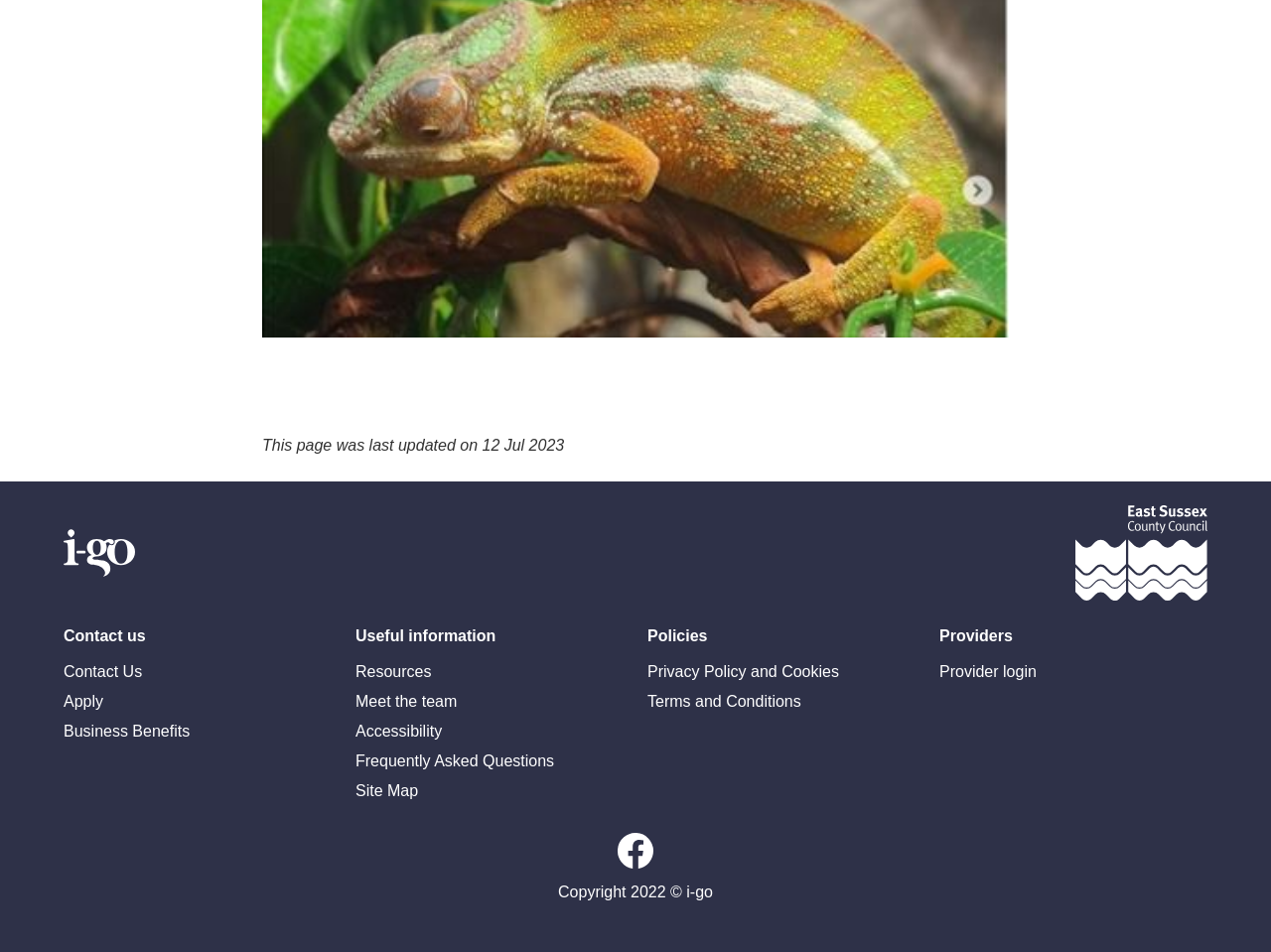Identify the bounding box for the described UI element. Provide the coordinates in (top-left x, top-left y, bottom-right x, bottom-right y) format with values ranging from 0 to 1: Shanta Narang

None